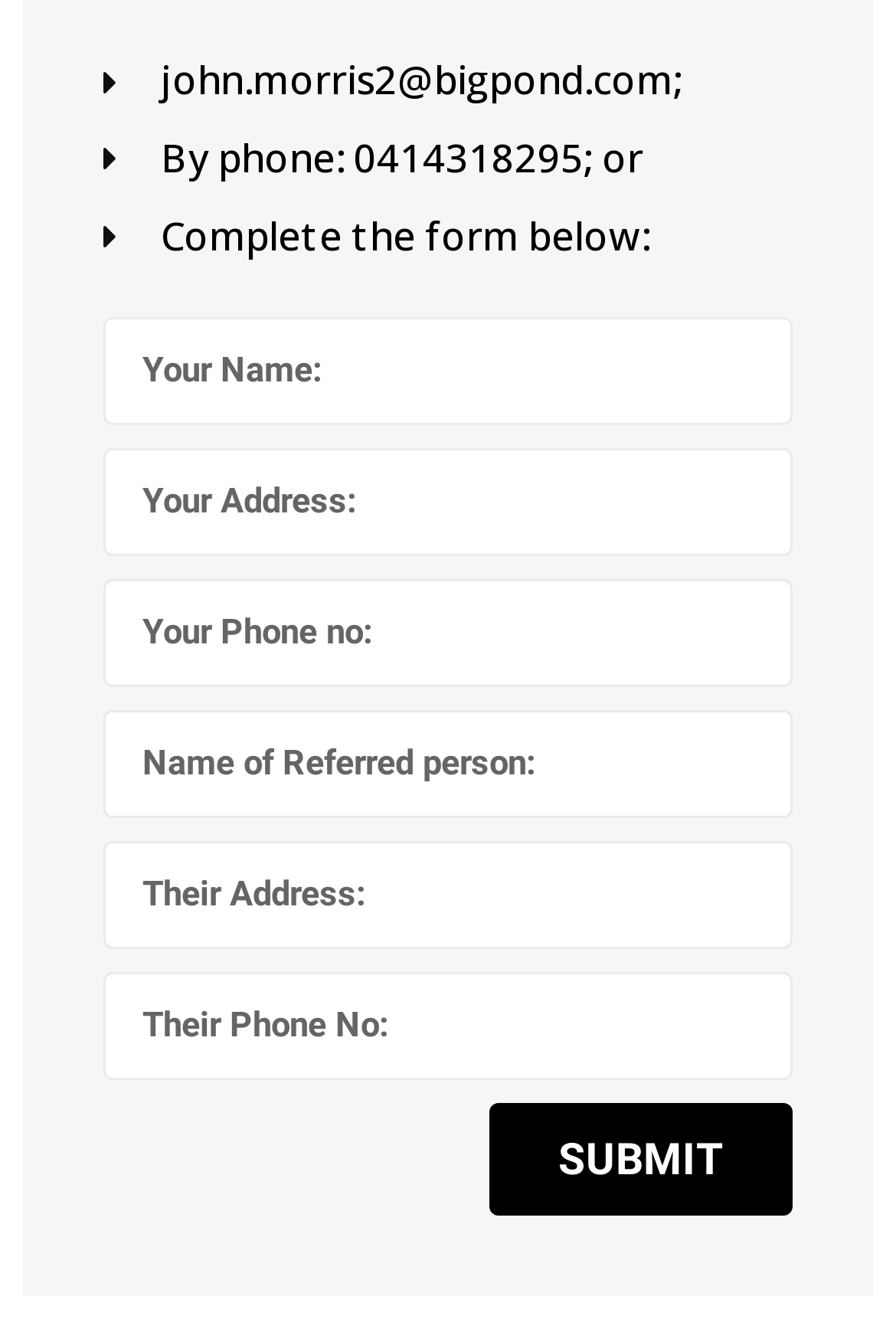Please reply to the following question with a single word or a short phrase:
What is the format for the phone number?

Numbers and phone characters